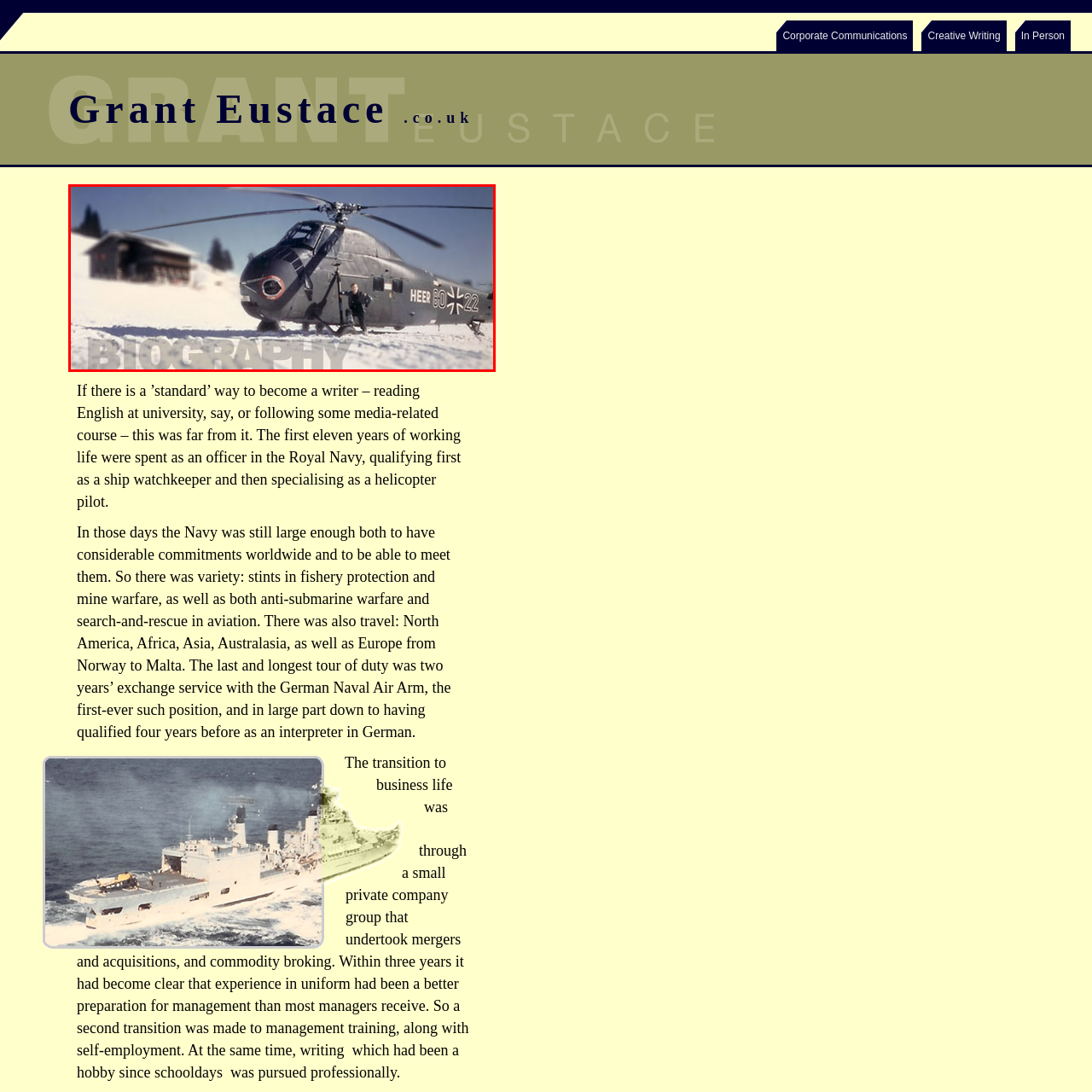Observe the image framed by the red bounding box and present a detailed answer to the following question, relying on the visual data provided: What is the designation on the helicopter?

The helicopter in the image has a designation marked on it, which is 'HEER 60-22'. This suggests that the helicopter is affiliated with the German armed forces.